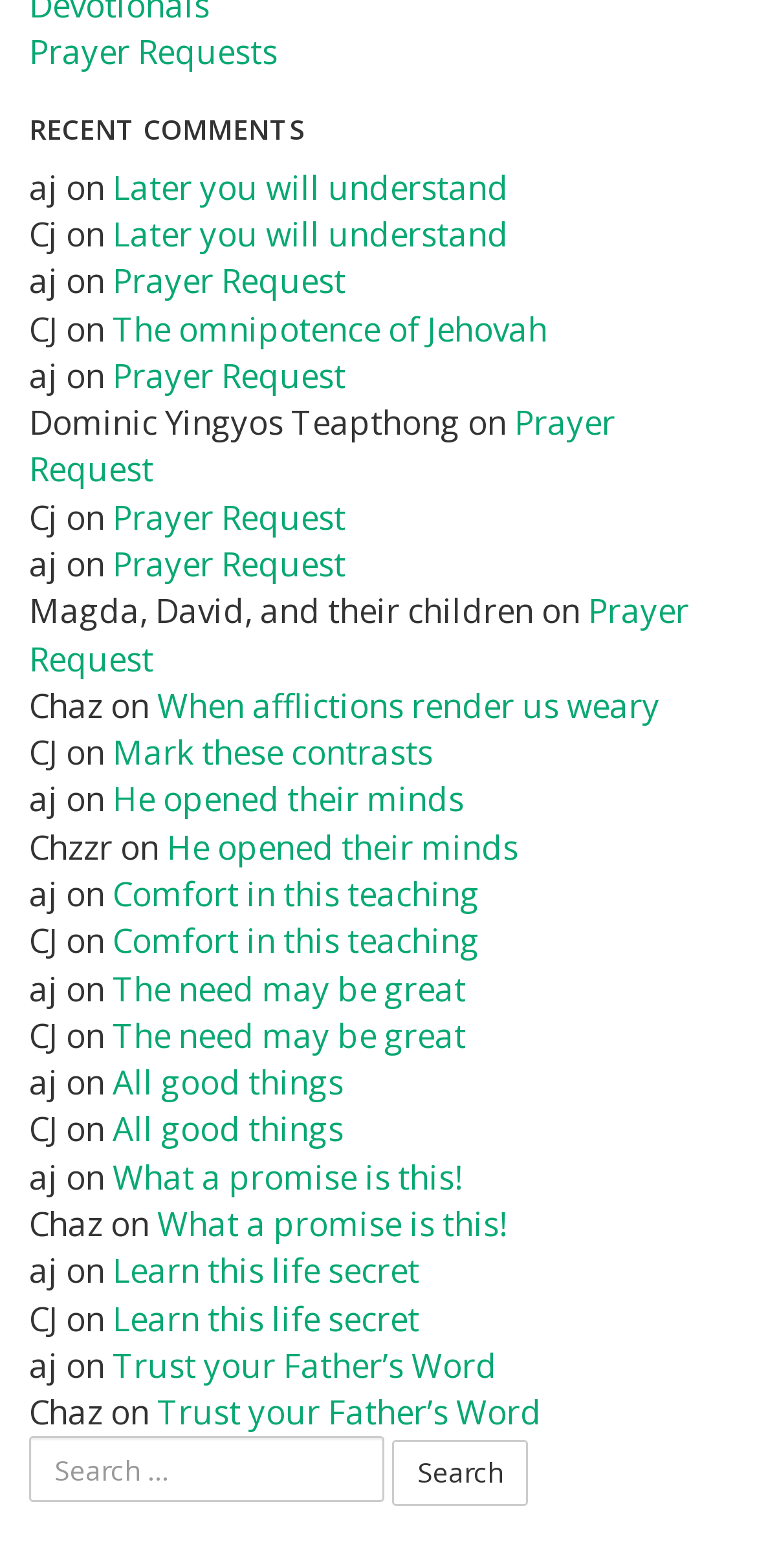Please specify the bounding box coordinates for the clickable region that will help you carry out the instruction: "Search for prayer requests".

[0.038, 0.916, 0.962, 0.977]